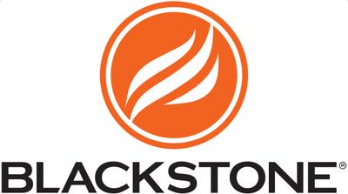What does the orange circular emblem symbolize?
Provide a fully detailed and comprehensive answer to the question.

The caption explains that the orange circular emblem contains a stylized graphic resembling flames, which symbolizes the brand's connection to grilling and outdoor cooking.